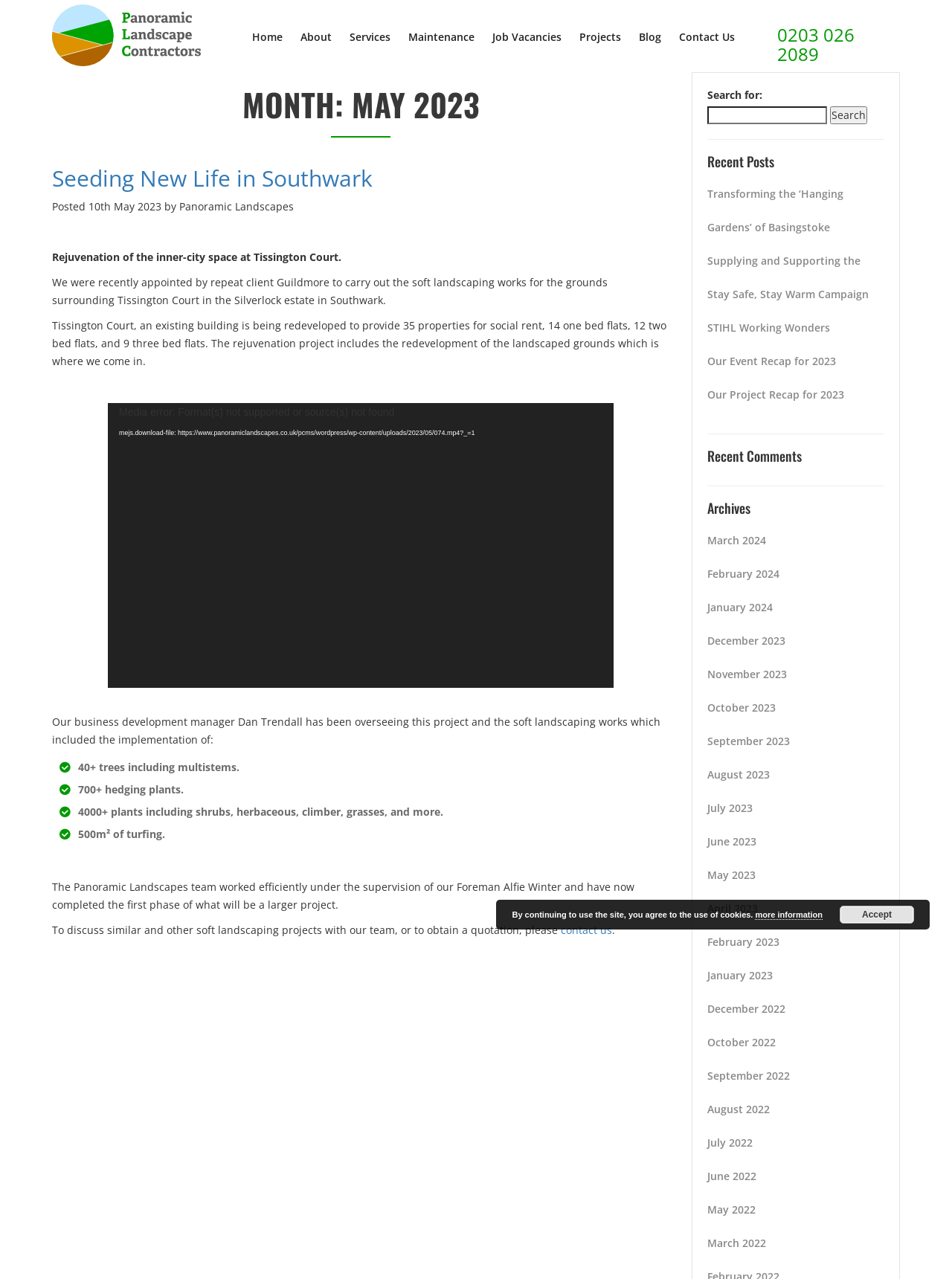What is the phone number mentioned on the webpage?
Refer to the image and give a detailed answer to the question.

The phone number '0203 026 2089' is mentioned on the webpage, likely as a contact number for the company.